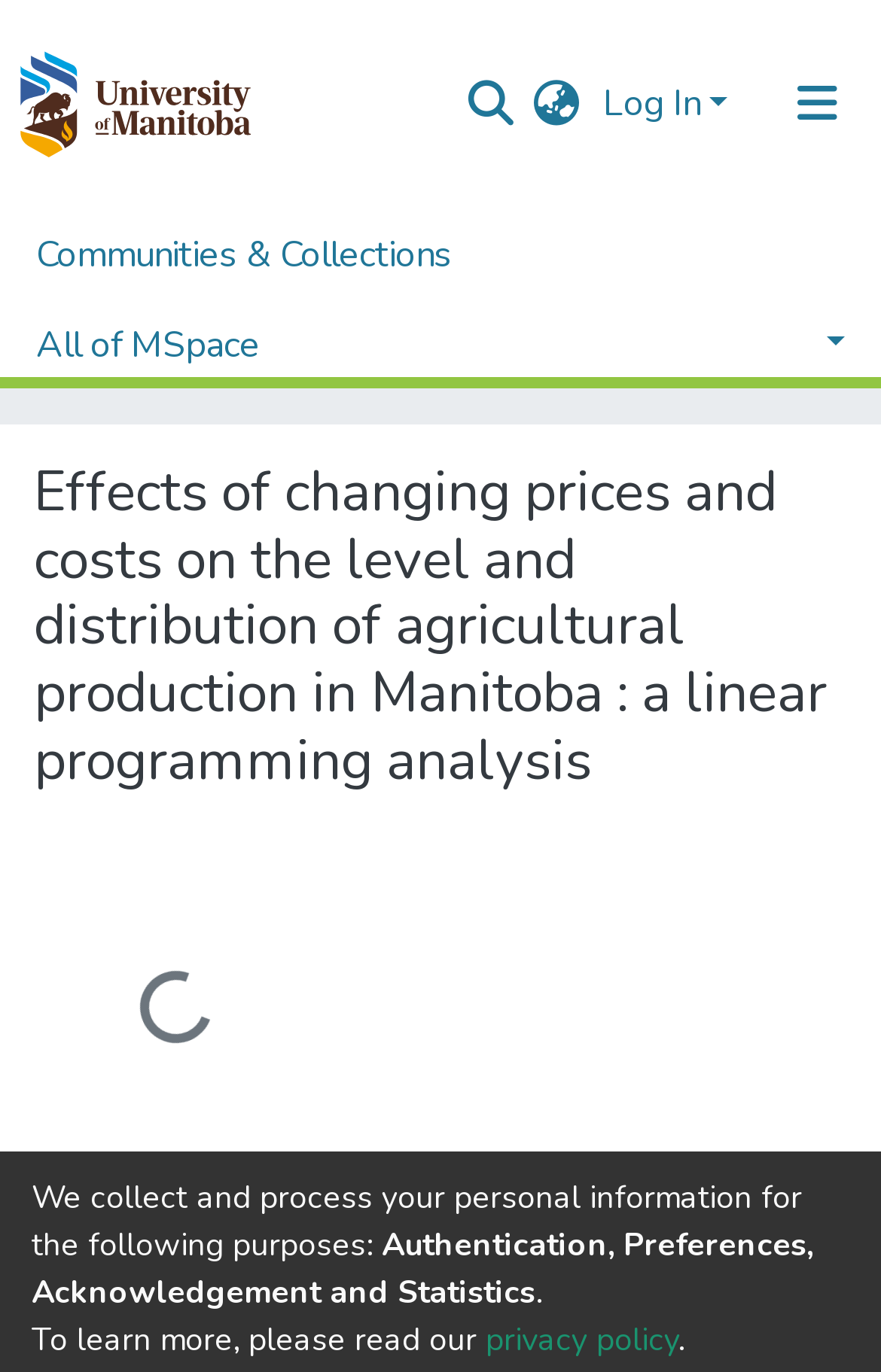Please identify the bounding box coordinates of the element I should click to complete this instruction: 'Search for a repository'. The coordinates should be given as four float numbers between 0 and 1, like this: [left, top, right, bottom].

[0.525, 0.056, 0.59, 0.095]